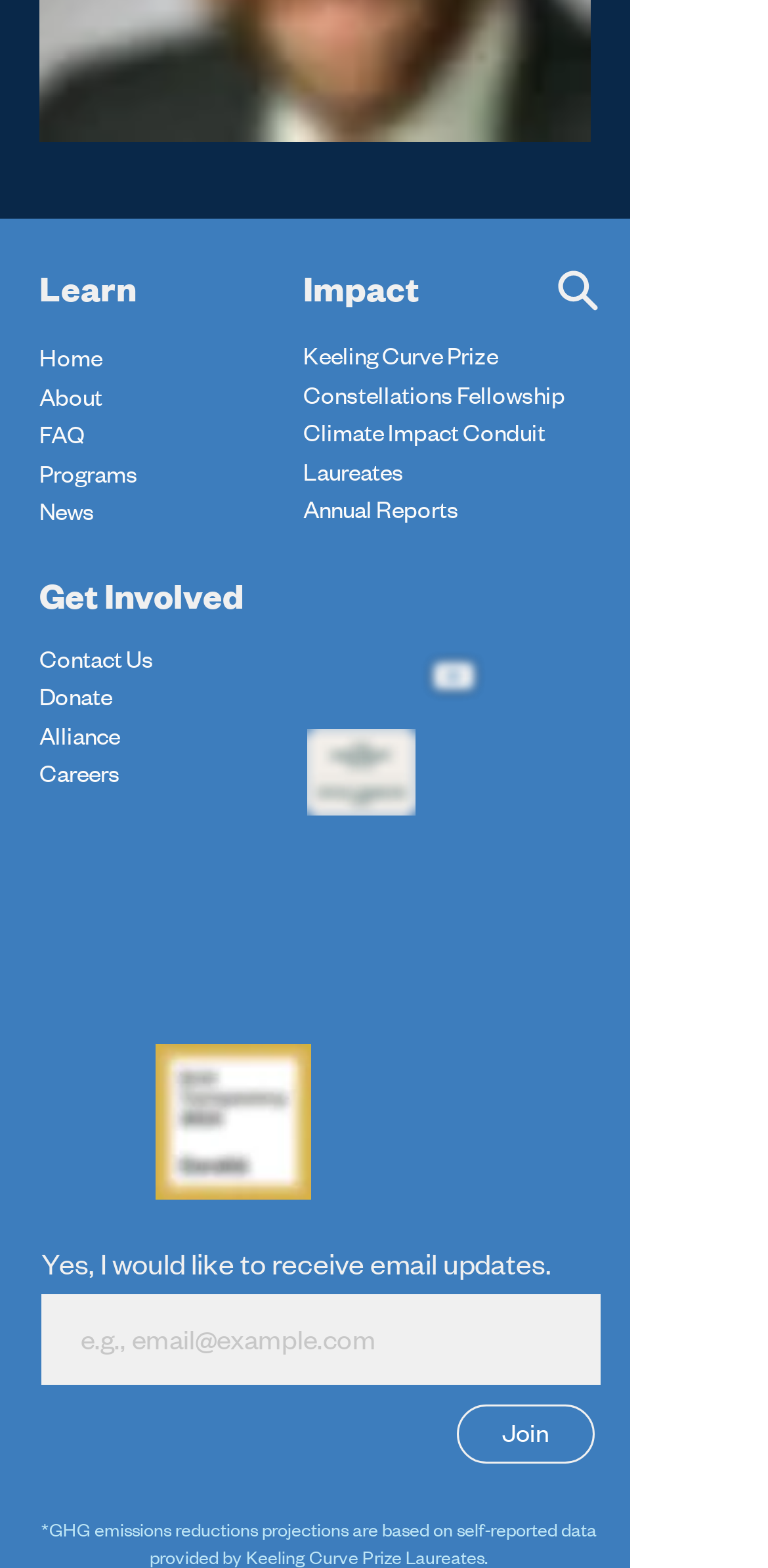Extract the bounding box coordinates for the HTML element that matches this description: "Constellations Fellowship". The coordinates should be four float numbers between 0 and 1, i.e., [left, top, right, bottom].

[0.395, 0.241, 0.741, 0.263]